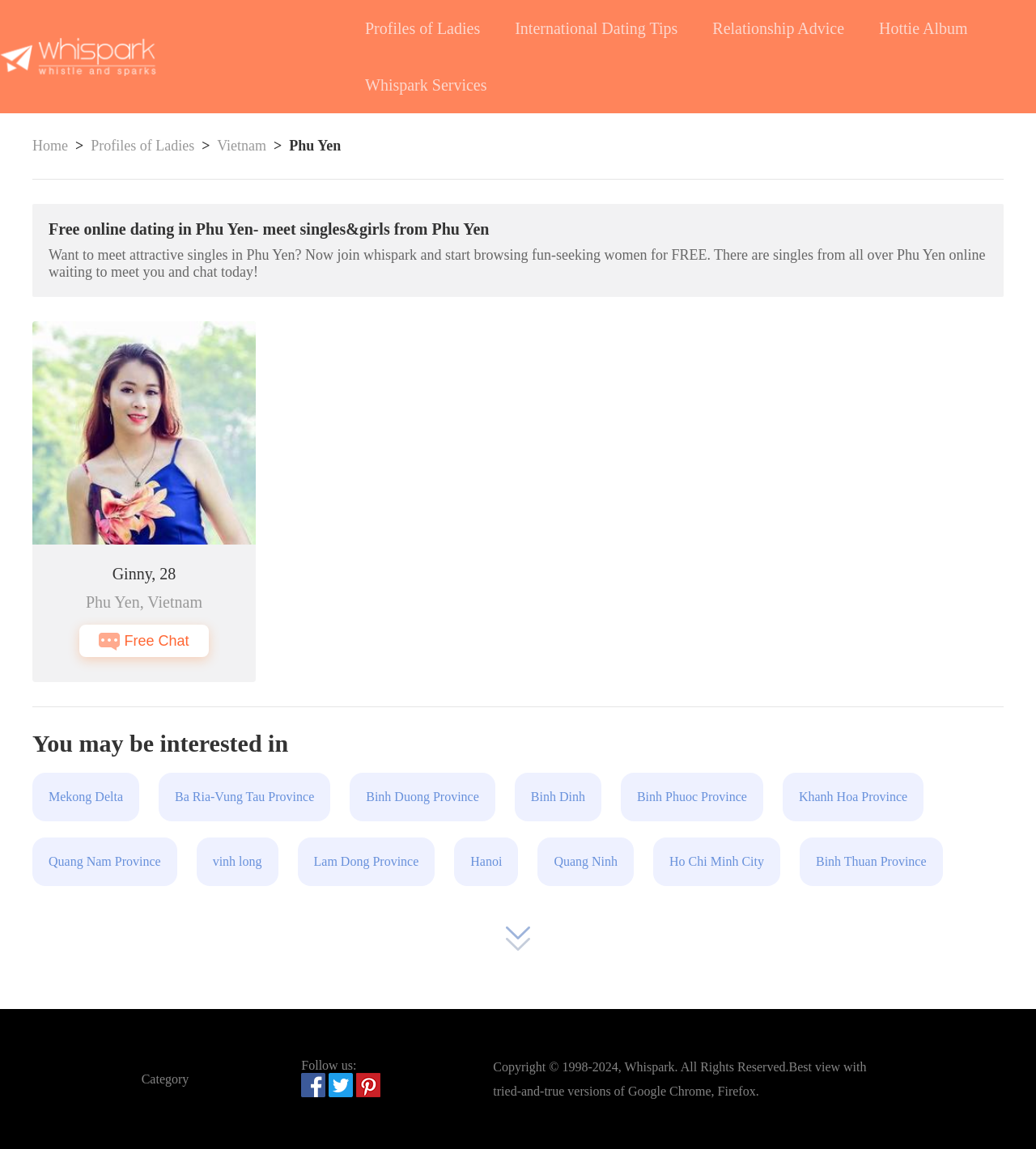Bounding box coordinates are to be given in the format (top-left x, top-left y, bottom-right x, bottom-right y). All values must be floating point numbers between 0 and 1. Provide the bounding box coordinate for the UI element described as: Ho Chi Minh City

[0.631, 0.744, 0.772, 0.756]